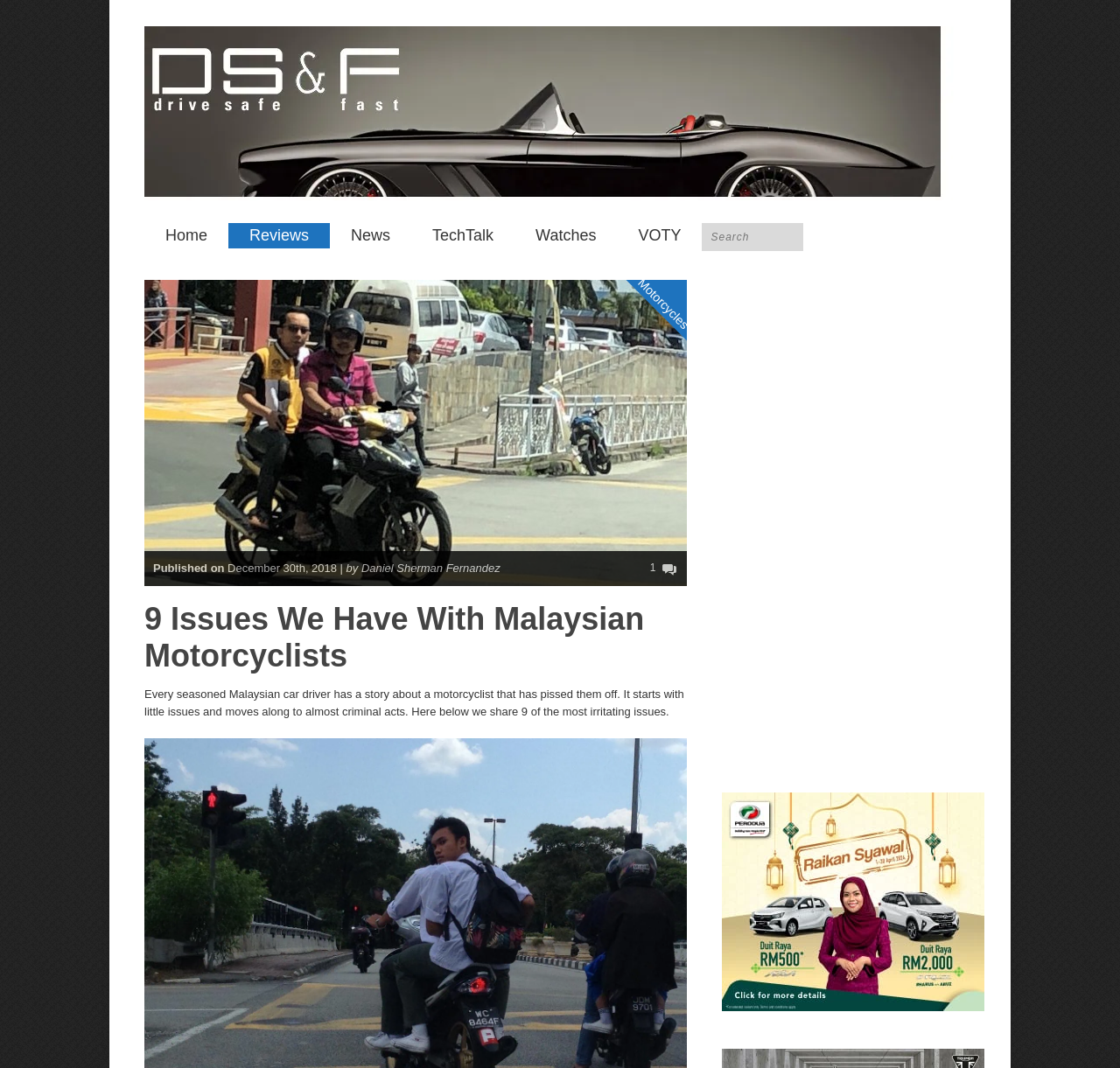How many iframes are on the webpage?
Based on the image, provide a one-word or brief-phrase response.

2